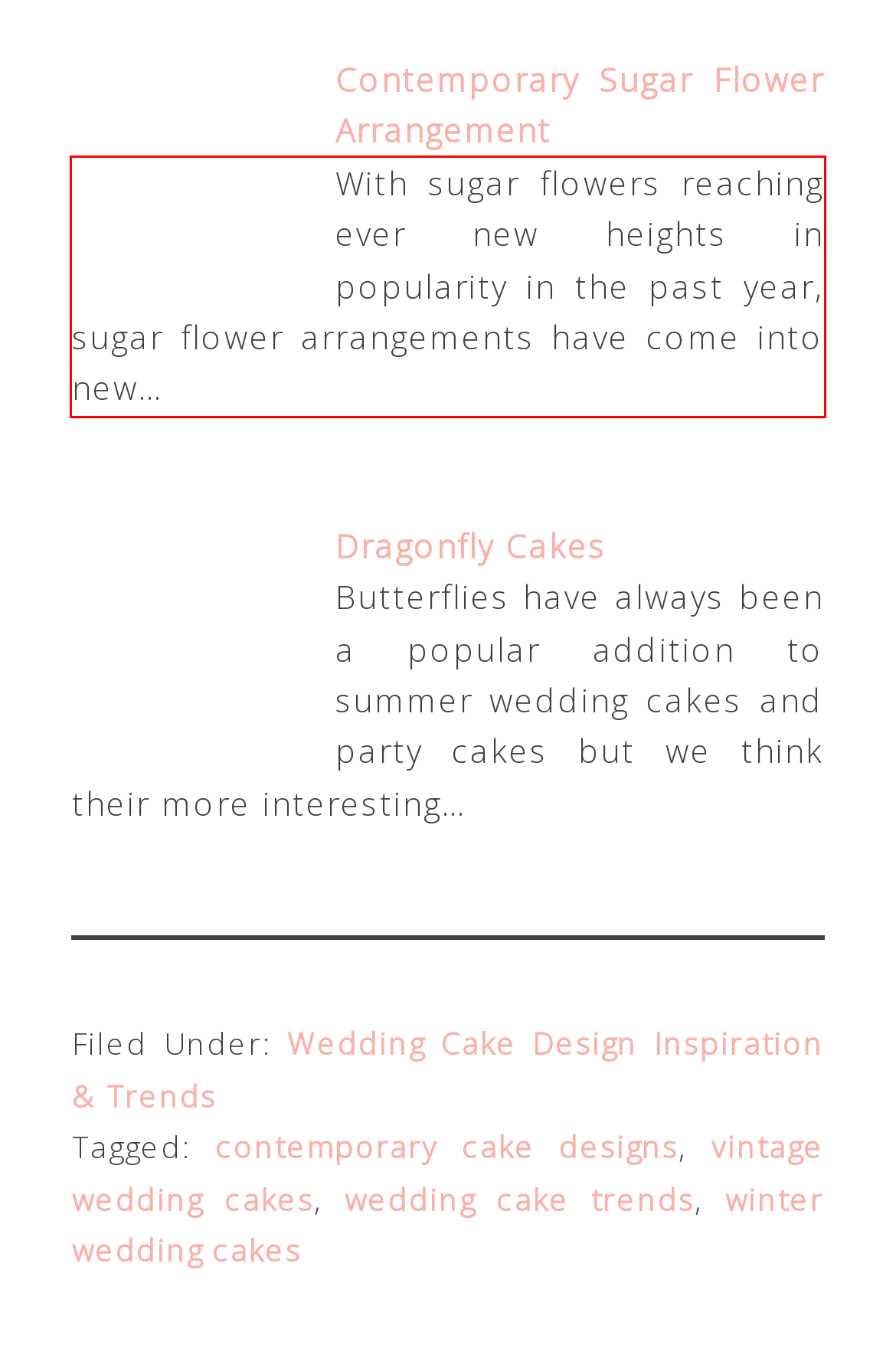Inspect the webpage screenshot that has a red bounding box and use OCR technology to read and display the text inside the red bounding box.

With sugar flowers reaching ever new heights in popularity in the past year, sugar flower arrangements have come into new…